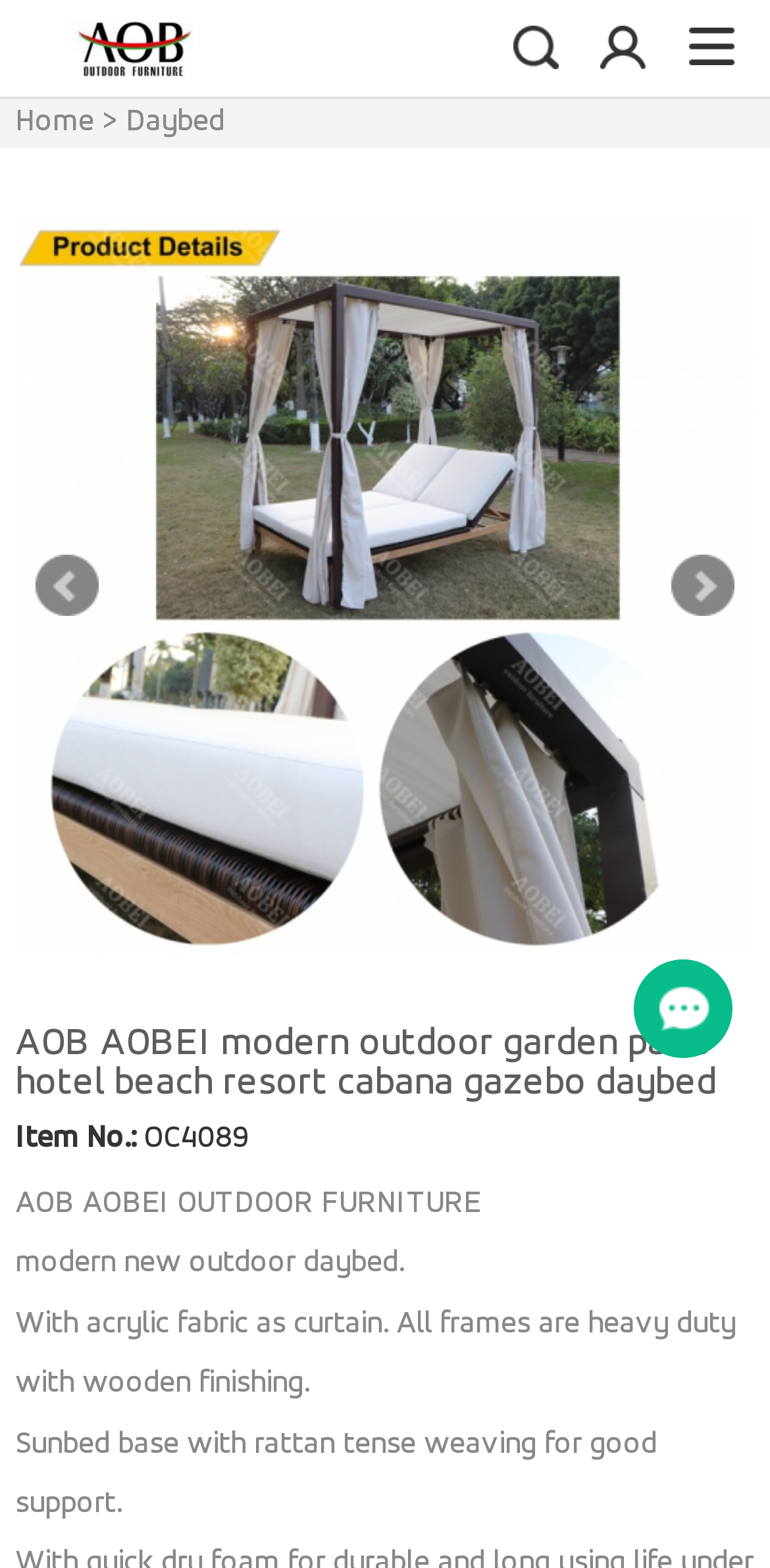What is the finishing of the frames?
Please give a detailed and elaborate answer to the question.

The text on the page describes the frames as having a wooden finishing. This is mentioned in the description of the daybed, which states 'All frames are heavy duty with wooden finishing'.